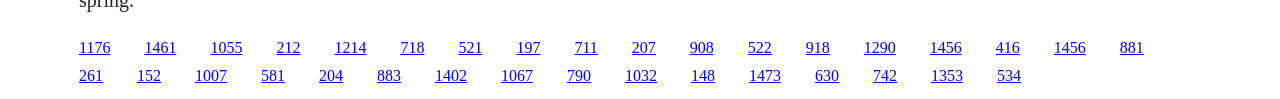Respond to the question below with a single word or phrase:
Are there any links below the middle of the webpage?

Yes